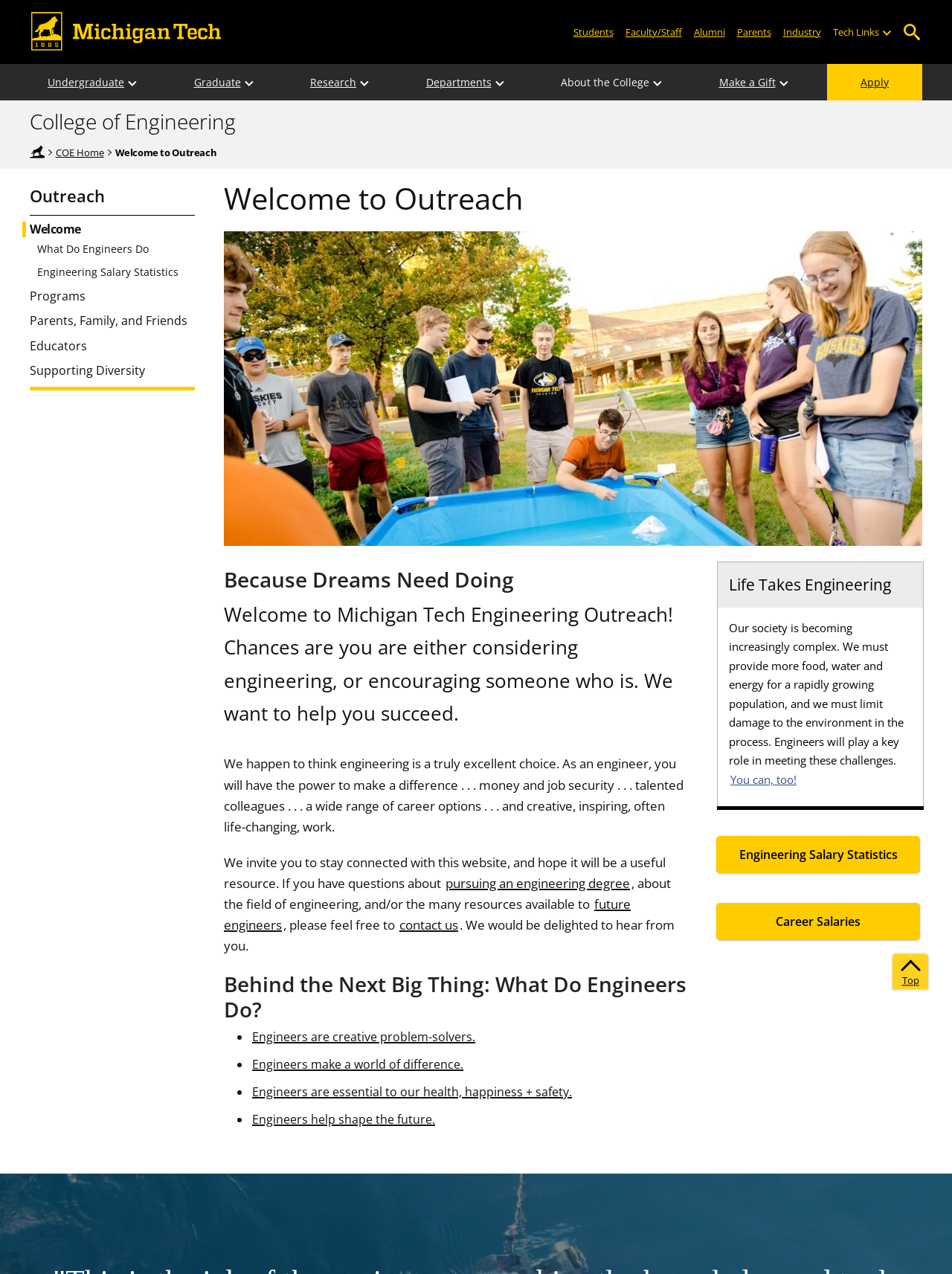What is the primary heading on this webpage?

Welcome to Outreach